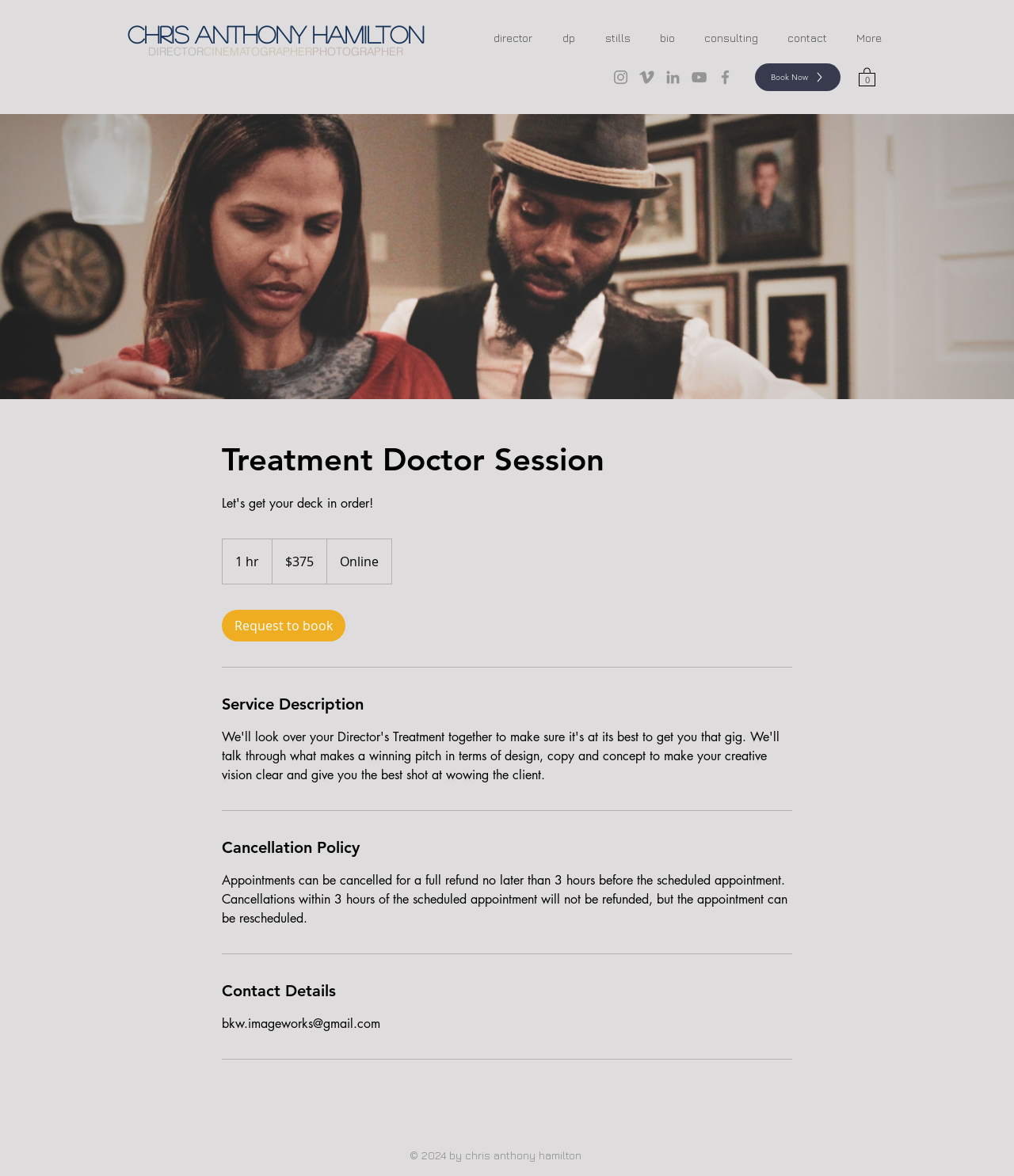Please locate the bounding box coordinates of the element that should be clicked to achieve the given instruction: "Visit the director's homepage".

[0.117, 0.017, 0.426, 0.041]